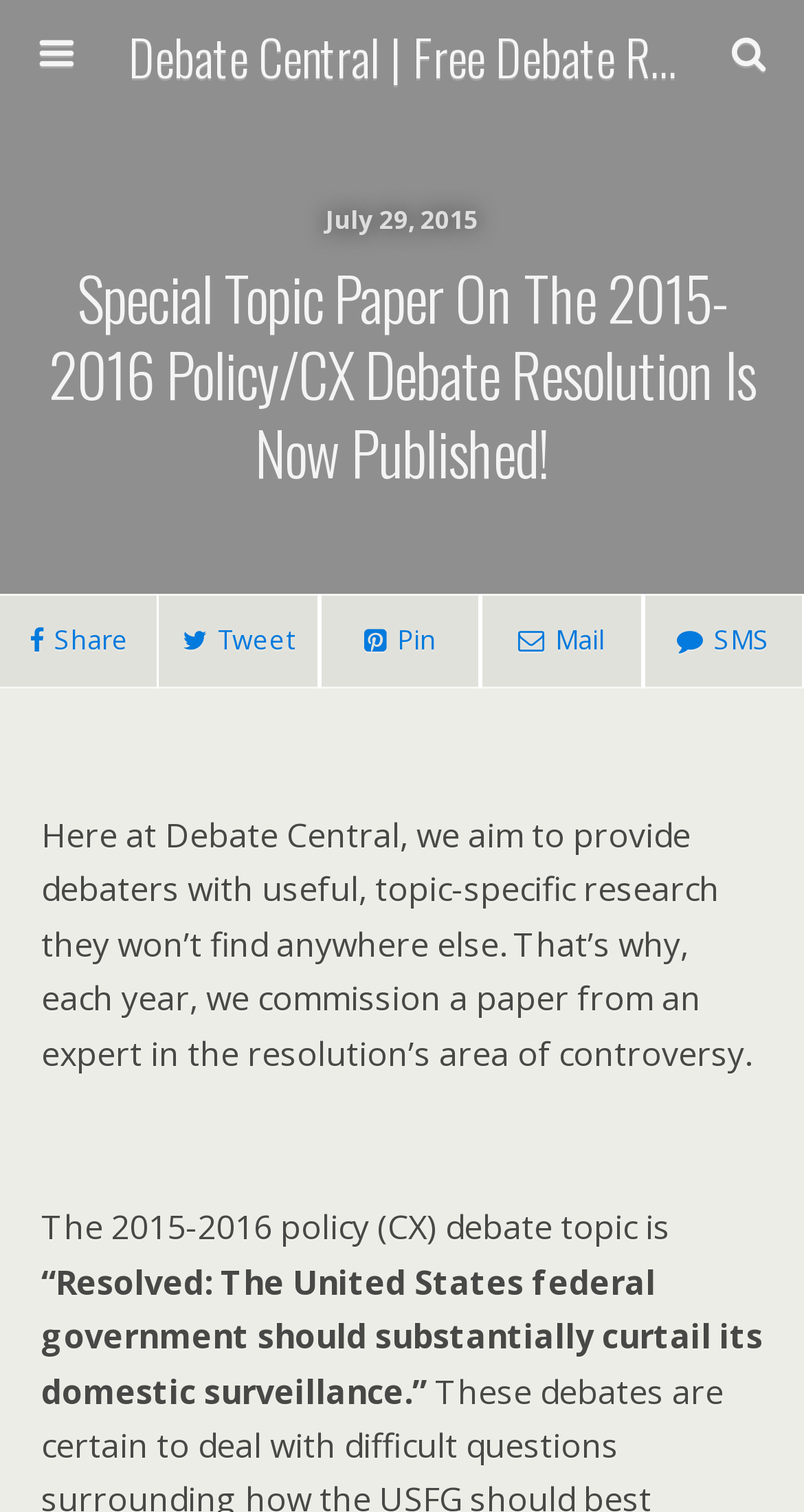Extract the heading text from the webpage.

Special Topic Paper On The 2015-2016 Policy/CX Debate Resolution Is Now Published!